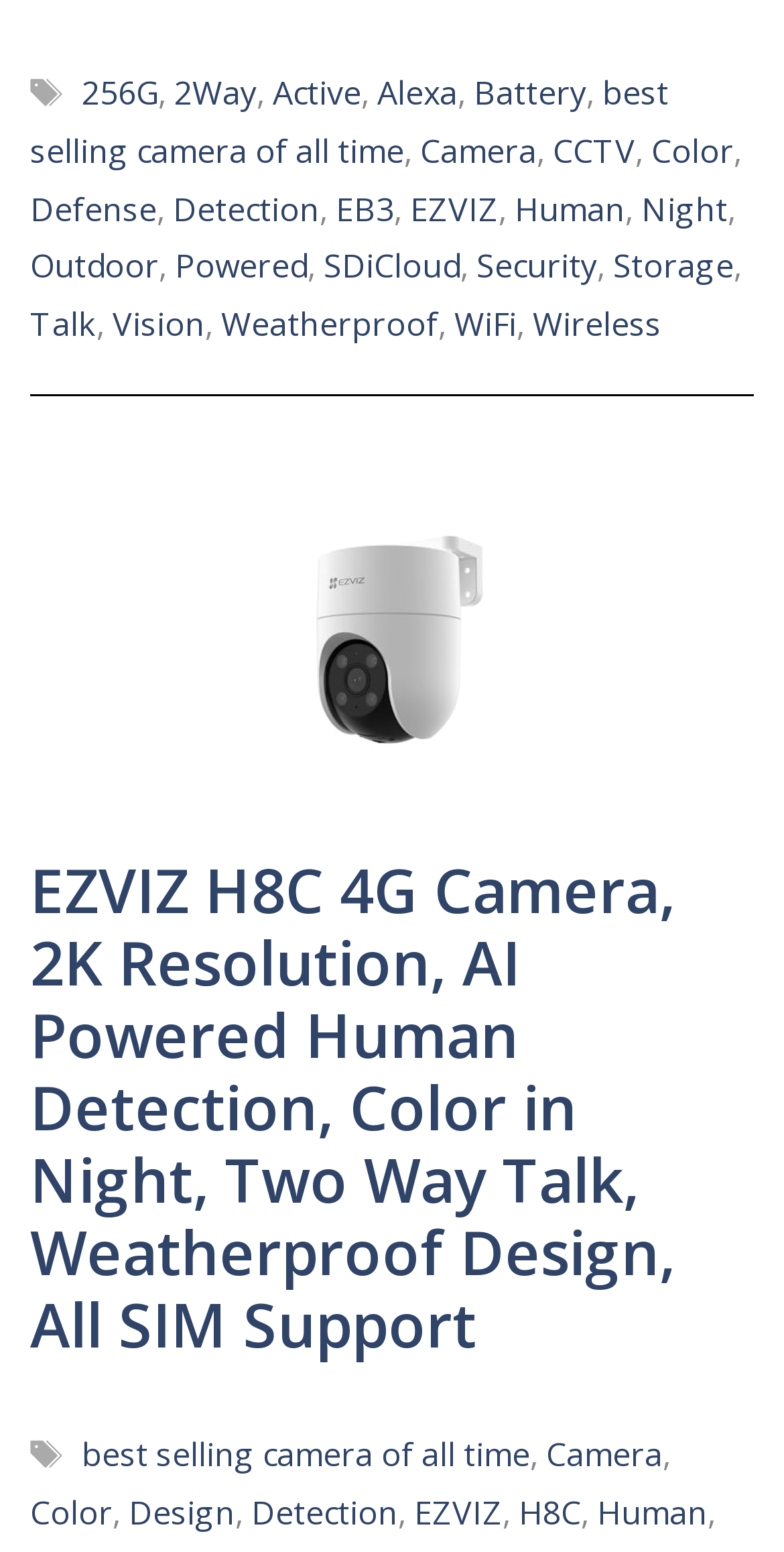Answer the following inquiry with a single word or phrase:
What is the design of the camera?

Weatherproof